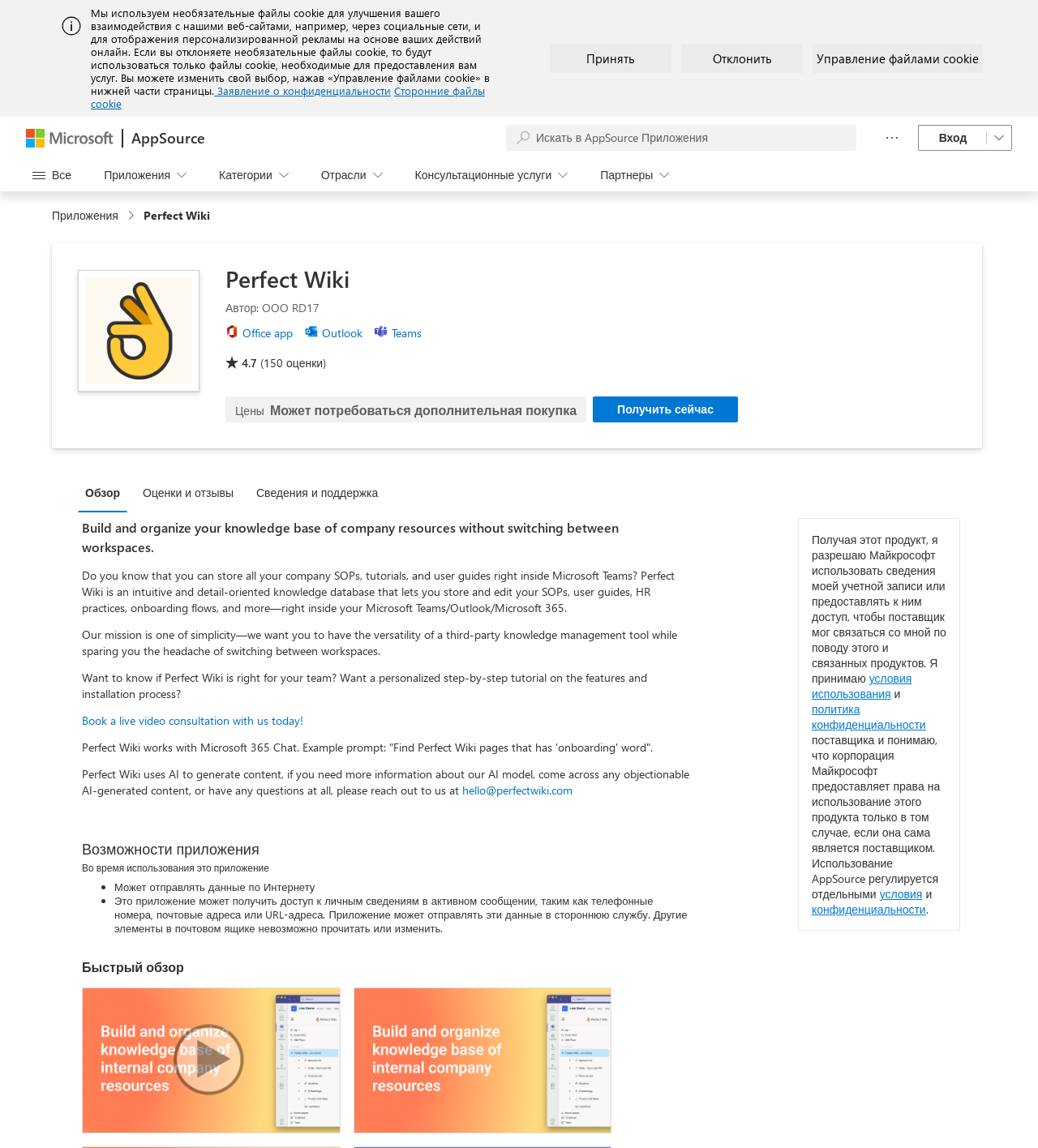Determine the bounding box coordinates of the section to be clicked to follow the instruction: "View Perfect Wiki details". The coordinates should be given as four float numbers between 0 and 1, formatted as [left, top, right, bottom].

[0.217, 0.23, 0.934, 0.256]